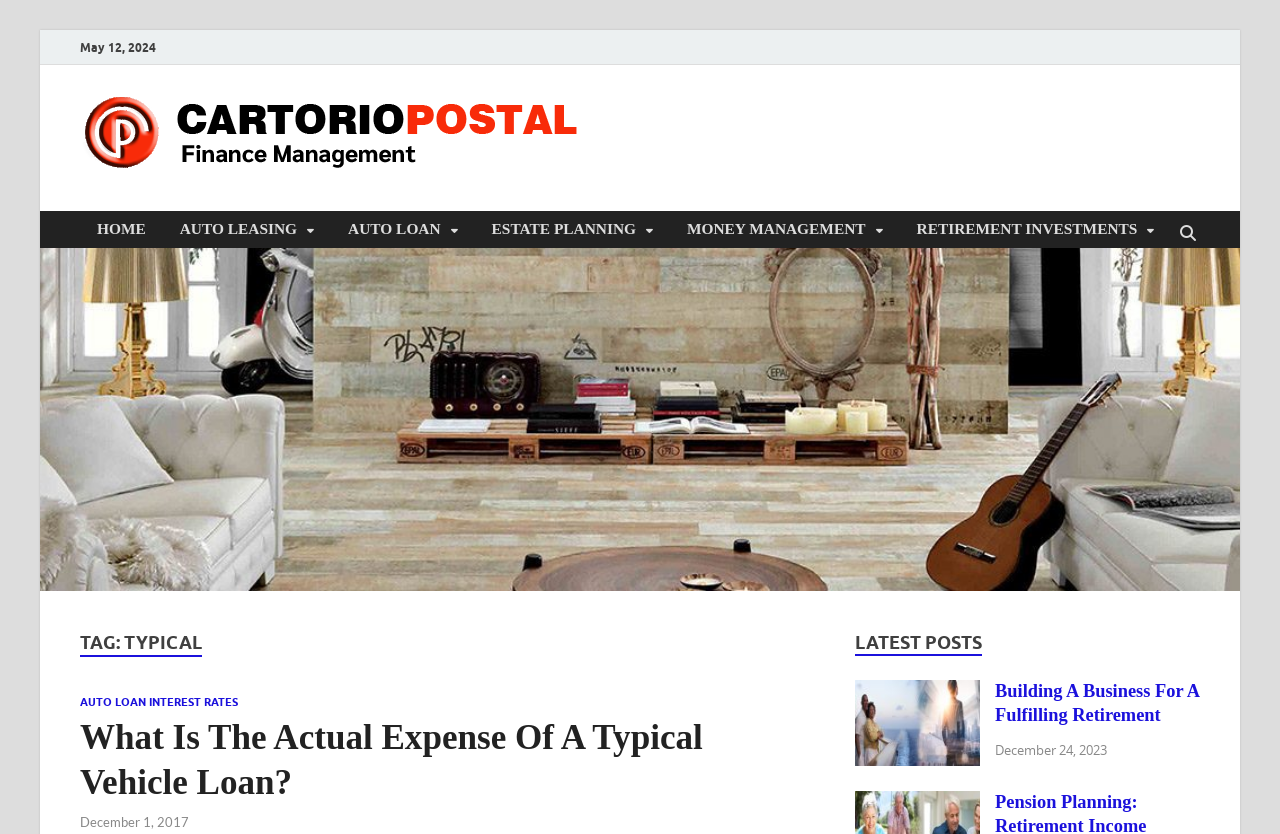What is the topic of the article 'What Is The Actual Expense Of A Typical Vehicle Loan?'?
Use the screenshot to answer the question with a single word or phrase.

Vehicle Loan